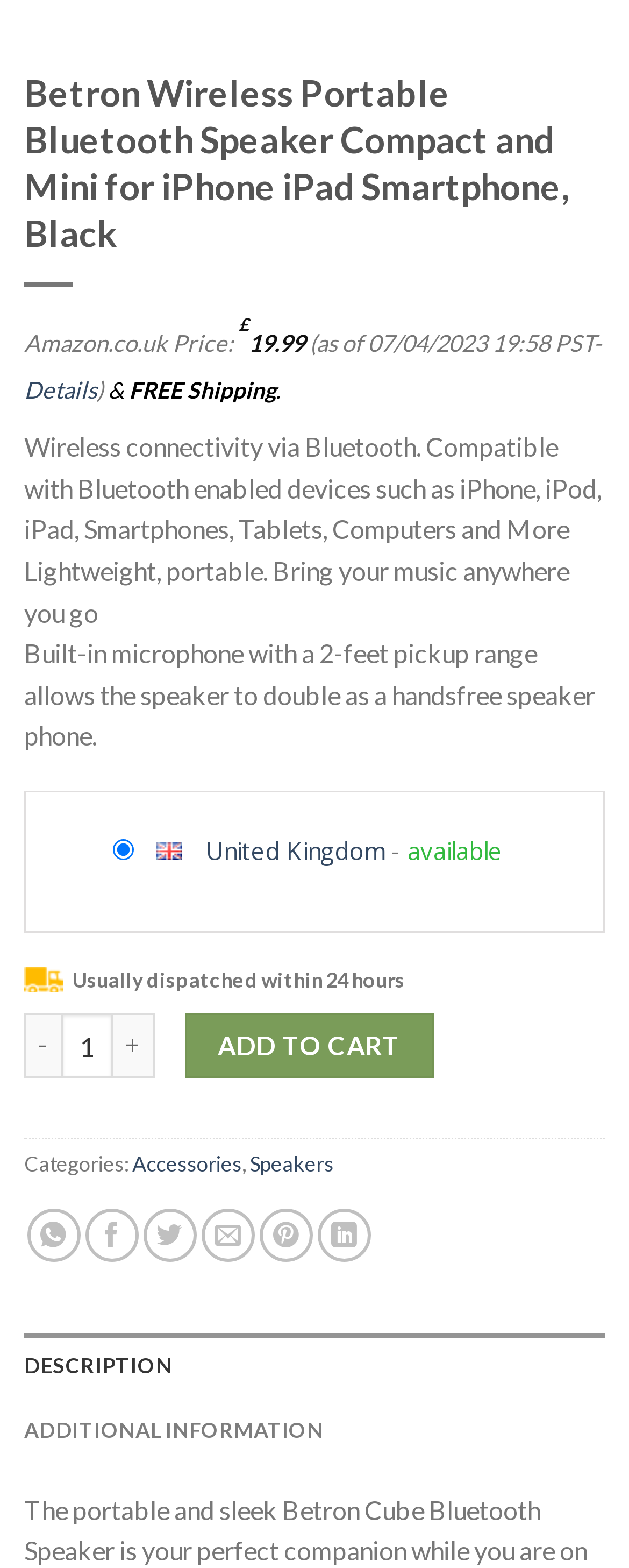Please locate the bounding box coordinates of the region I need to click to follow this instruction: "Click the 'ADD TO CART' button".

[0.295, 0.646, 0.689, 0.688]